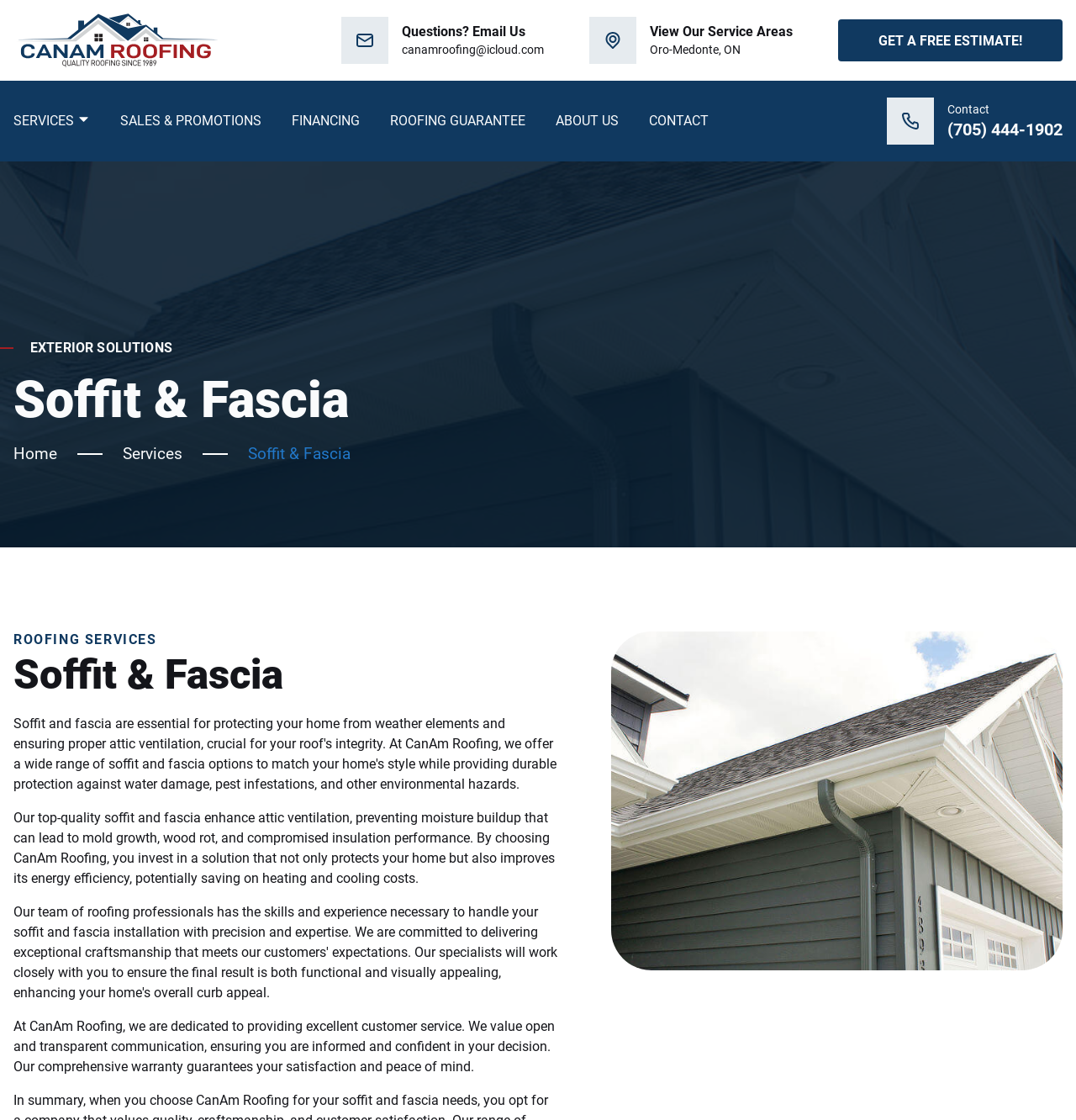Identify the bounding box coordinates of the region that should be clicked to execute the following instruction: "Go to services page".

[0.012, 0.099, 0.084, 0.117]